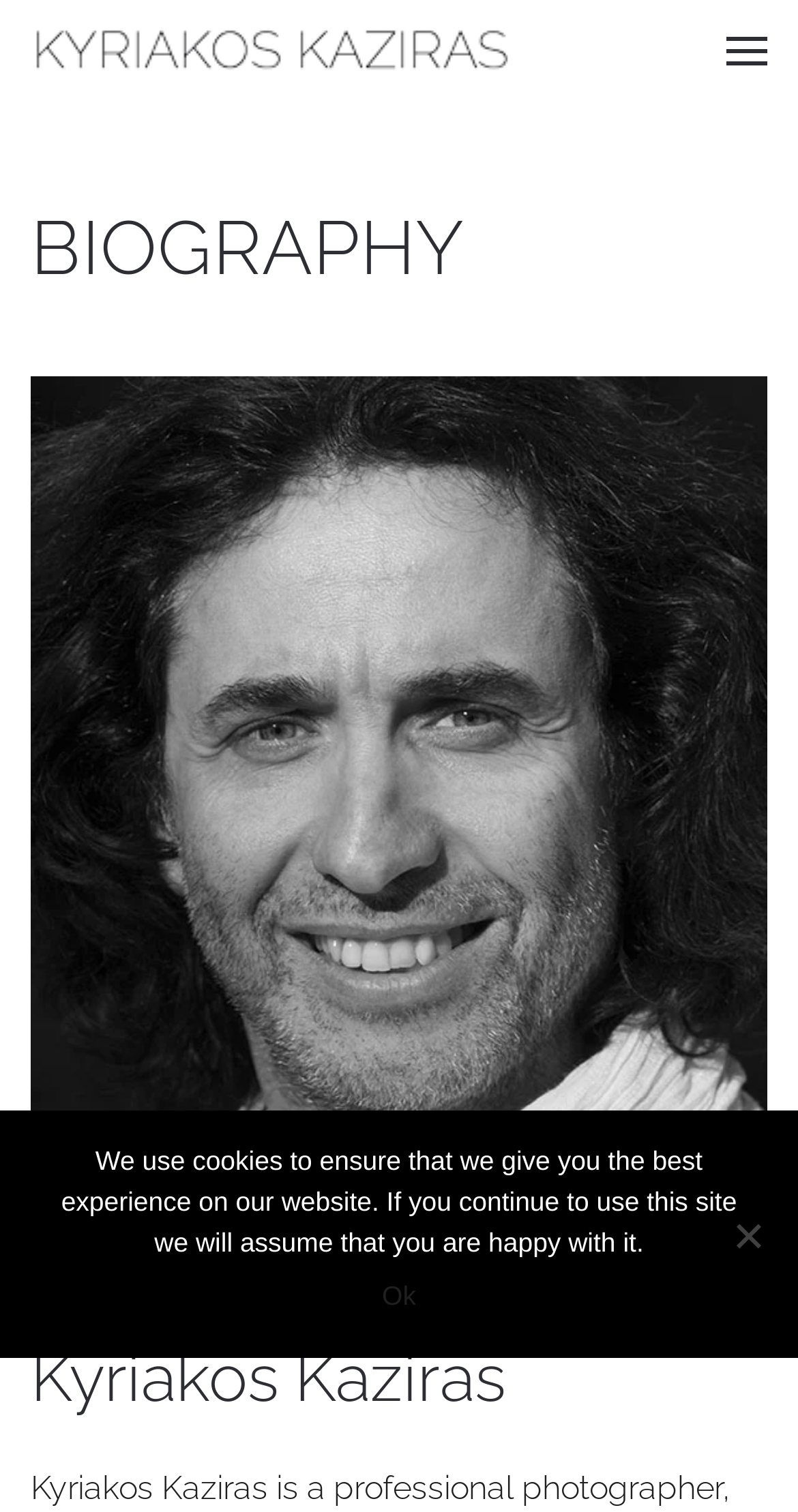Identify the bounding box coordinates of the HTML element based on this description: "aria-label="Open menu"".

[0.91, 0.0, 0.962, 0.068]